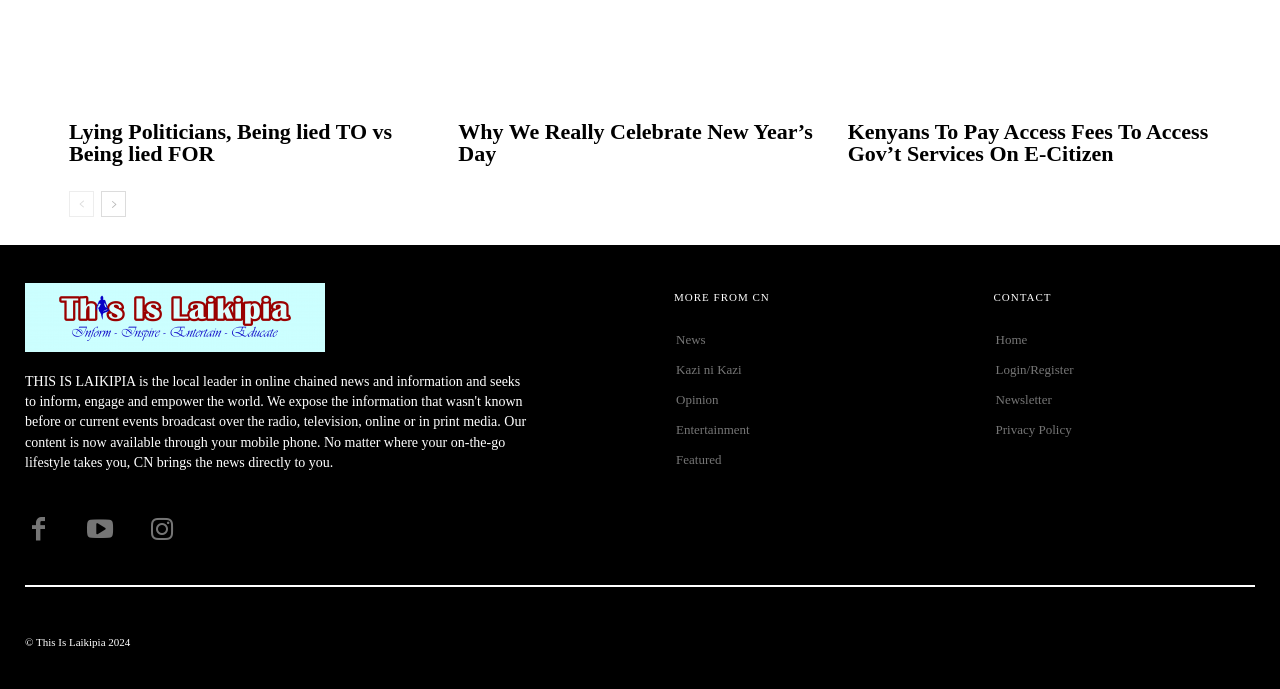Using the description: "Privacy Policy", identify the bounding box of the corresponding UI element in the screenshot.

[0.778, 0.602, 0.98, 0.646]